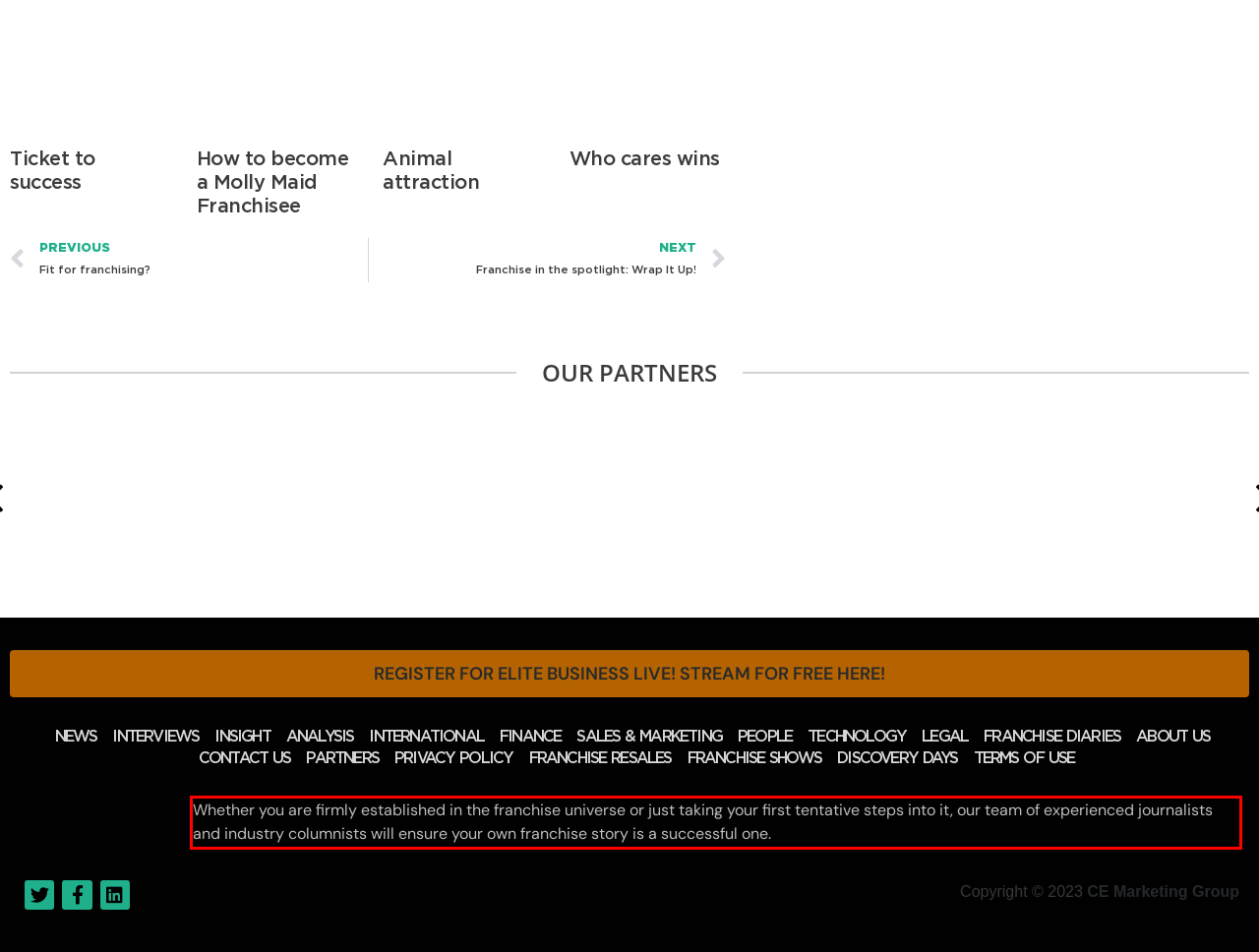Examine the webpage screenshot and use OCR to recognize and output the text within the red bounding box.

Whether you are firmly established in the franchise universe or just taking your first tentative steps into it, our team of experienced journalists and industry columnists will ensure your own franchise story is a successful one.